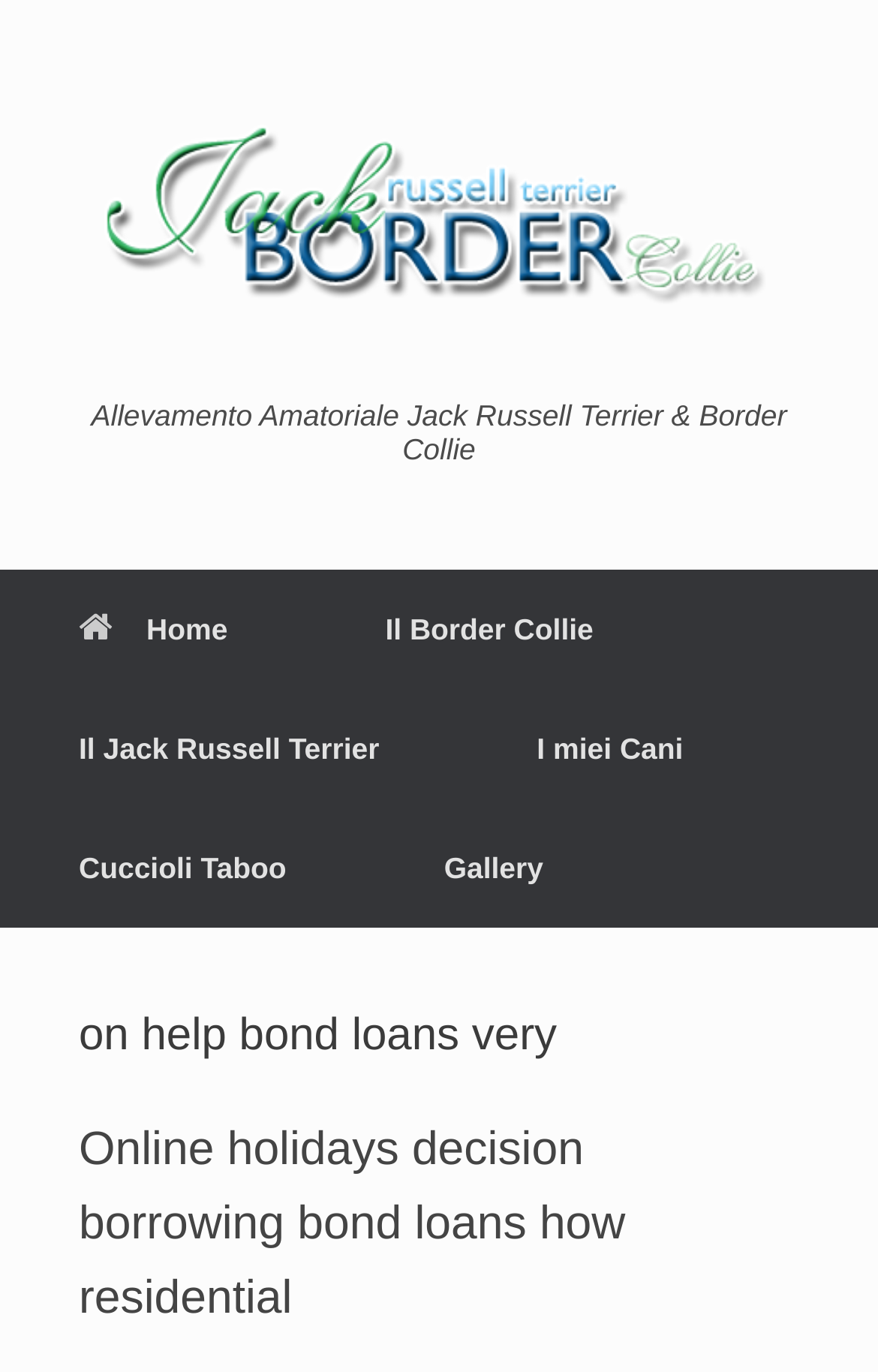Can you find and provide the main heading text of this webpage?

on help bond loans very